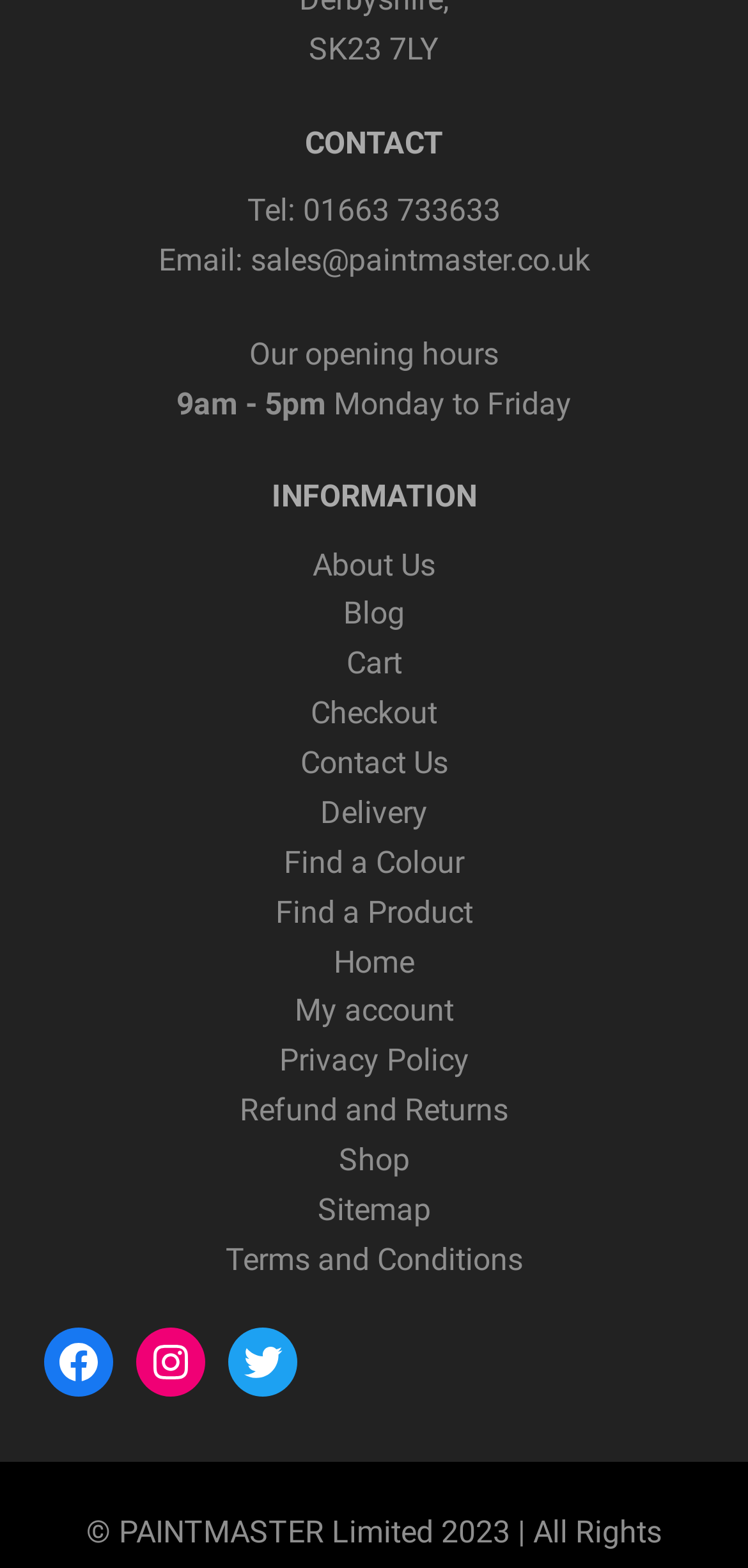Please identify the bounding box coordinates of the element on the webpage that should be clicked to follow this instruction: "Go to Shop". The bounding box coordinates should be given as four float numbers between 0 and 1, formatted as [left, top, right, bottom].

[0.453, 0.728, 0.547, 0.751]